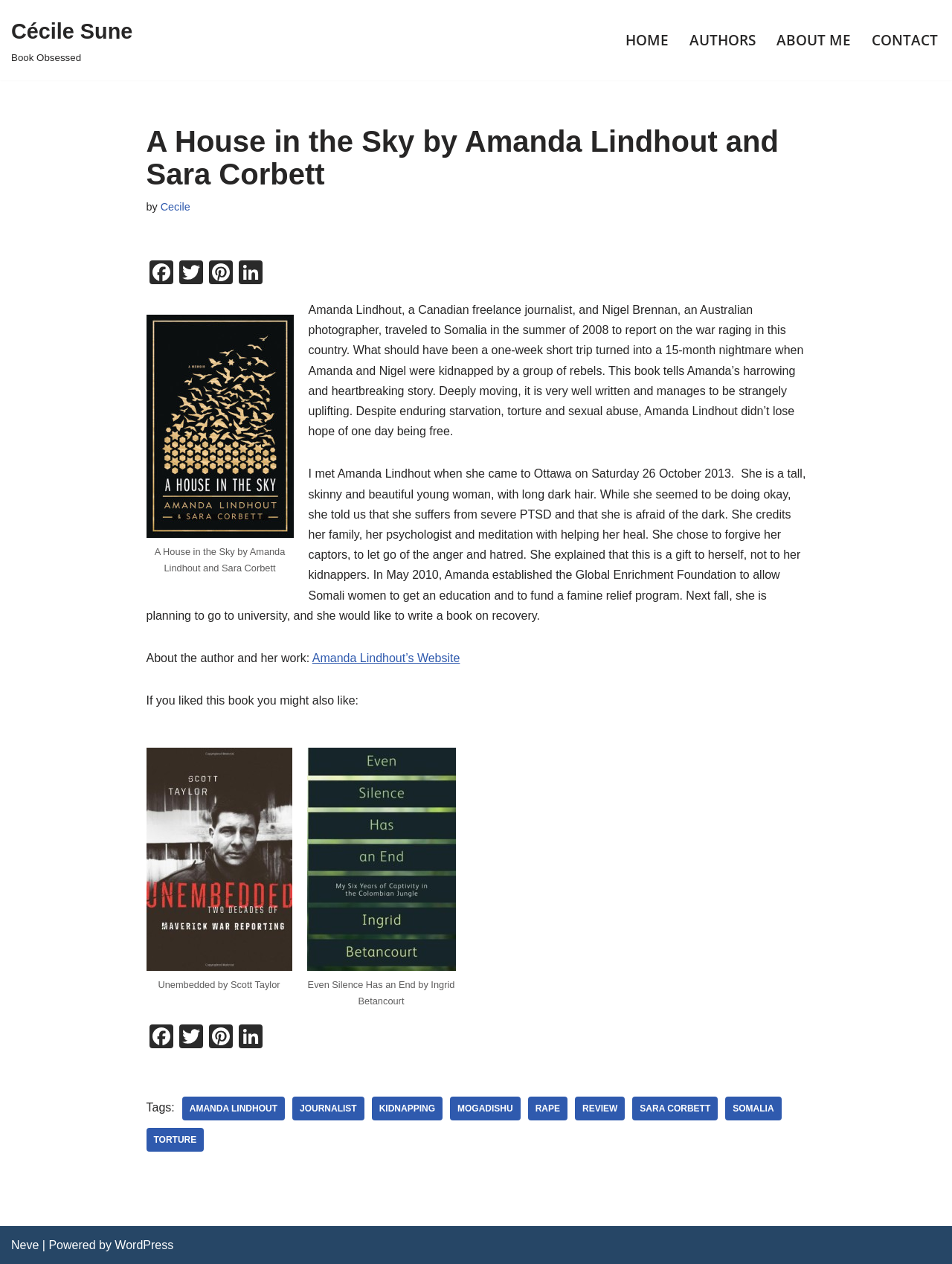Respond with a single word or phrase to the following question: What is the theme of the book 'Unembedded by Scott Taylor'?

War